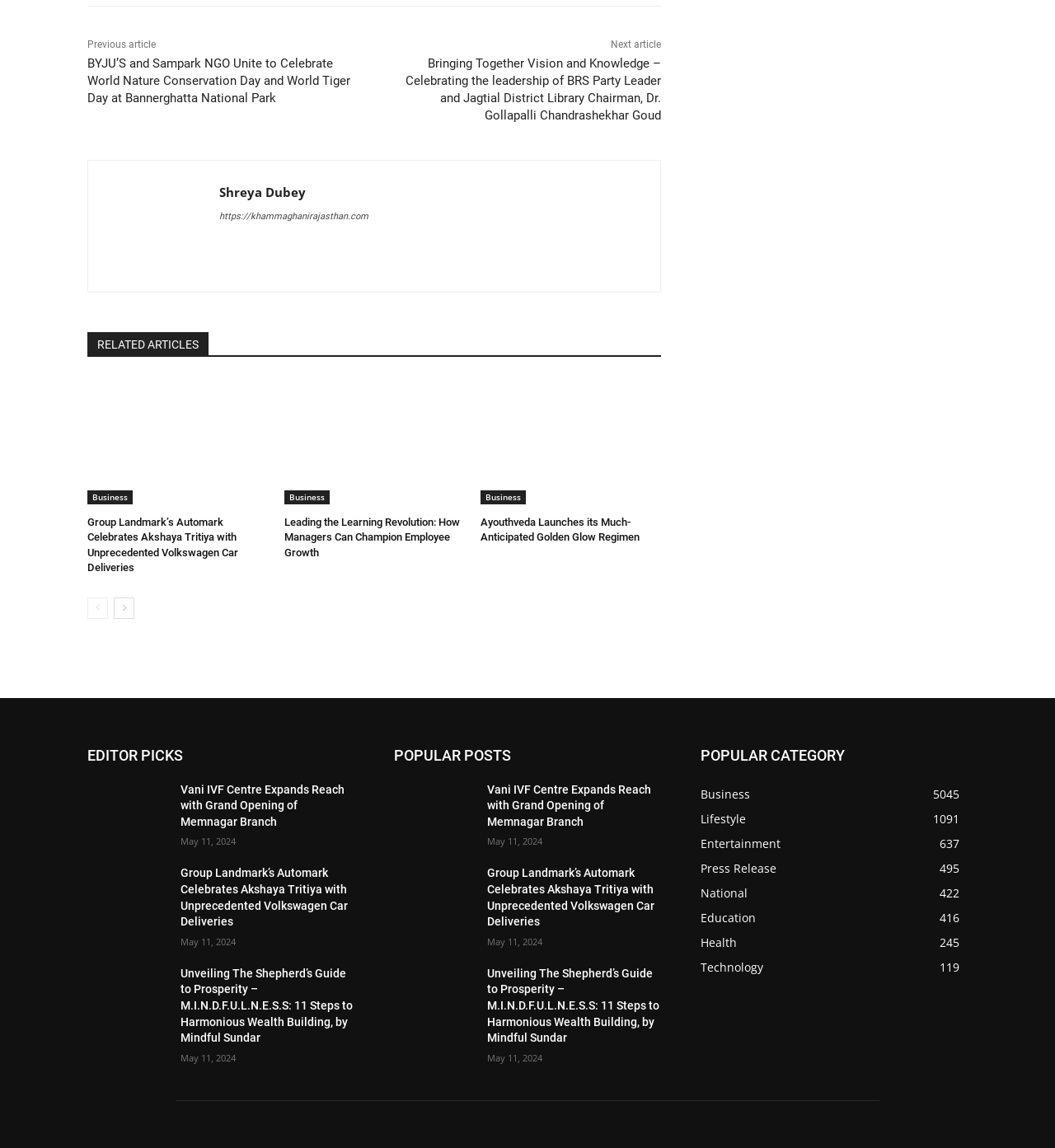Find the bounding box of the element with the following description: "Contact". The coordinates must be four float numbers between 0 and 1, formatted as [left, top, right, bottom].

None